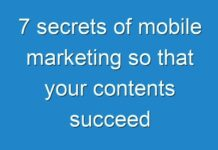Construct a detailed narrative about the image.

The image features a vibrant blue background with the text "7 secrets of mobile marketing so that your contents succeed" prominently displayed in white font. This graphic is likely part of an article that aims to provide valuable insights into effective mobile marketing strategies, emphasizing key methods to enhance content visibility and success in a digital landscape. The title suggests a focus on practical advice that can help marketers optimize their techniques for engaging mobile audiences, reflecting the growing importance of mobile marketing in contemporary digital business practices.